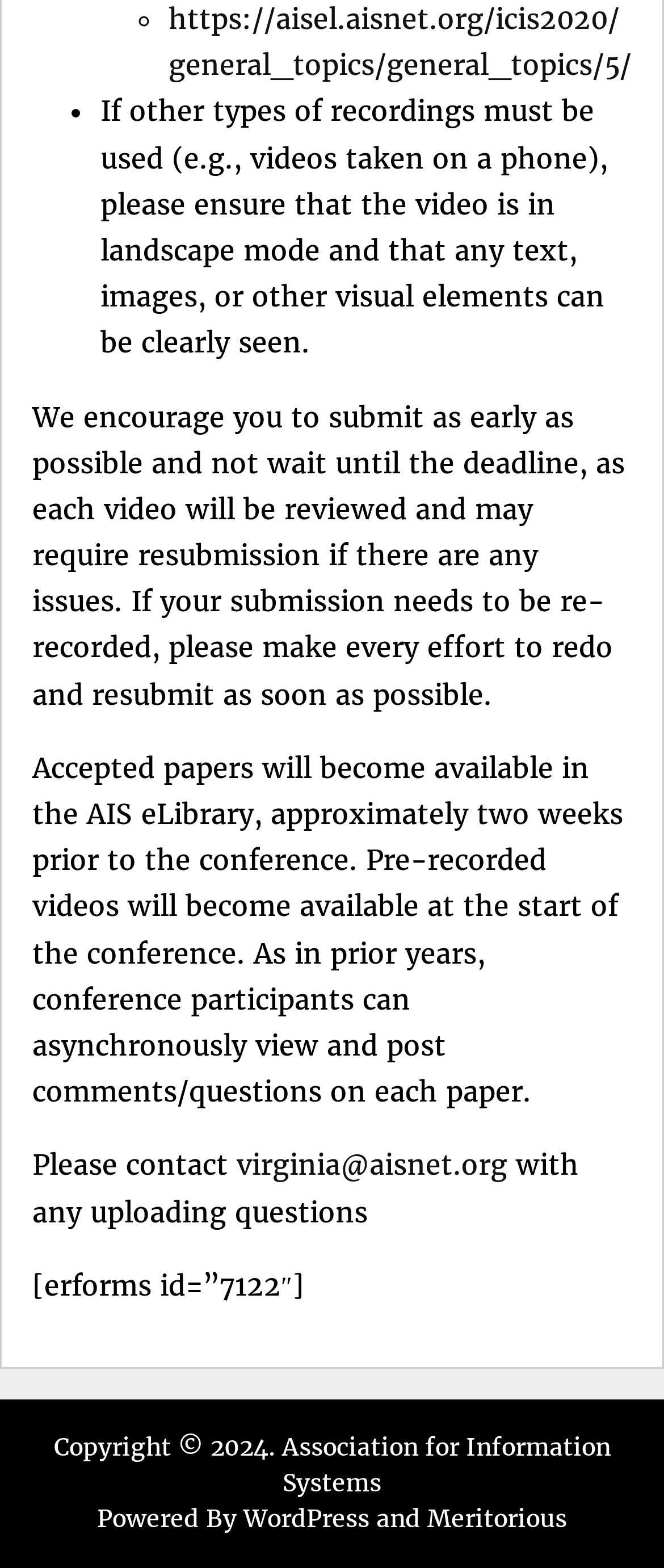What is the recommended video recording mode?
Can you provide an in-depth and detailed response to the question?

According to the webpage, it is recommended to ensure that the video is in landscape mode if other types of recordings must be used, such as videos taken on a phone.